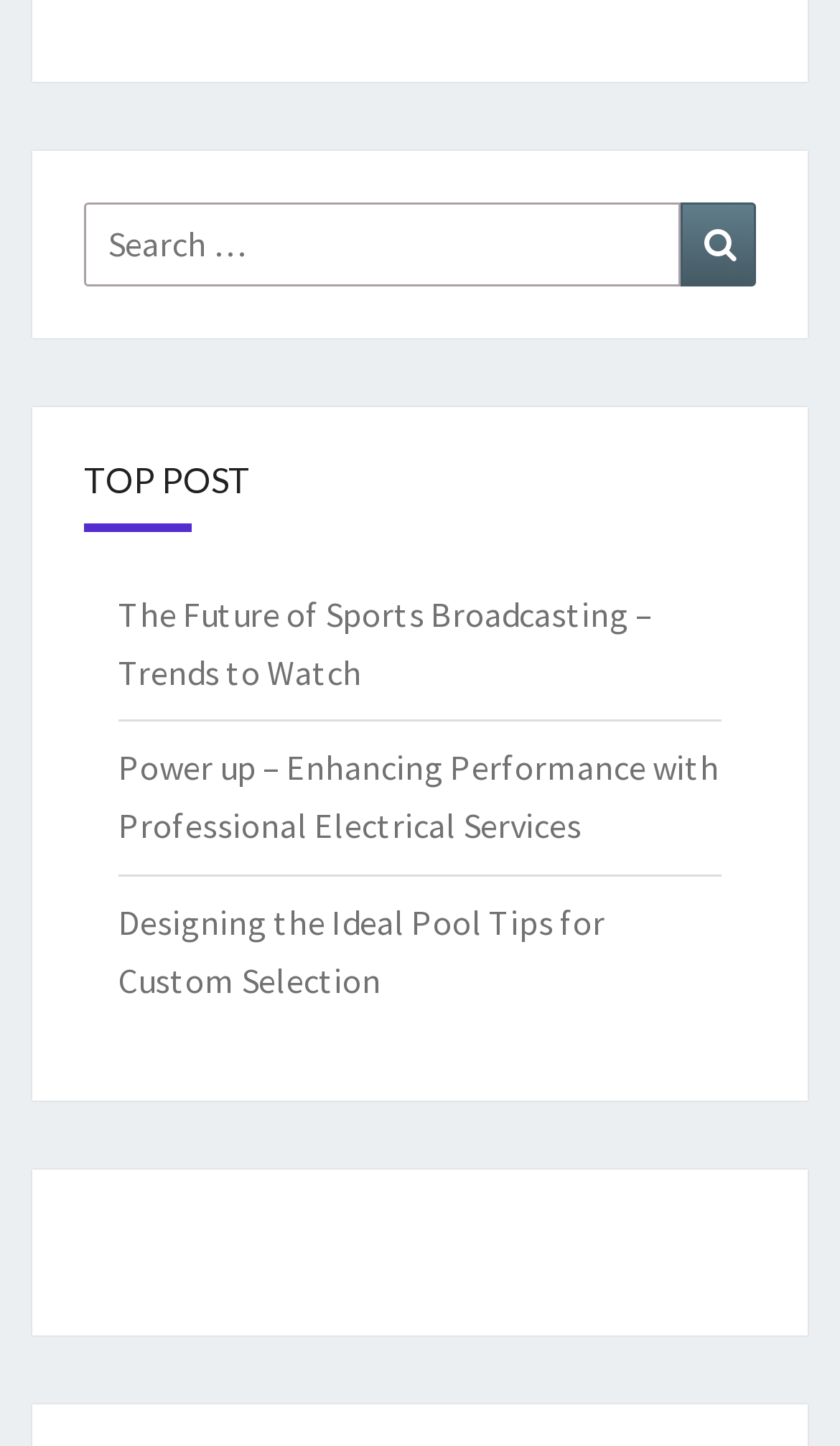Can you give a comprehensive explanation to the question given the content of the image?
What is the purpose of the search box?

The search box is located at the top of the webpage with a label 'Search for:' and a search icon. It is likely used to search for specific posts or topics on the website.